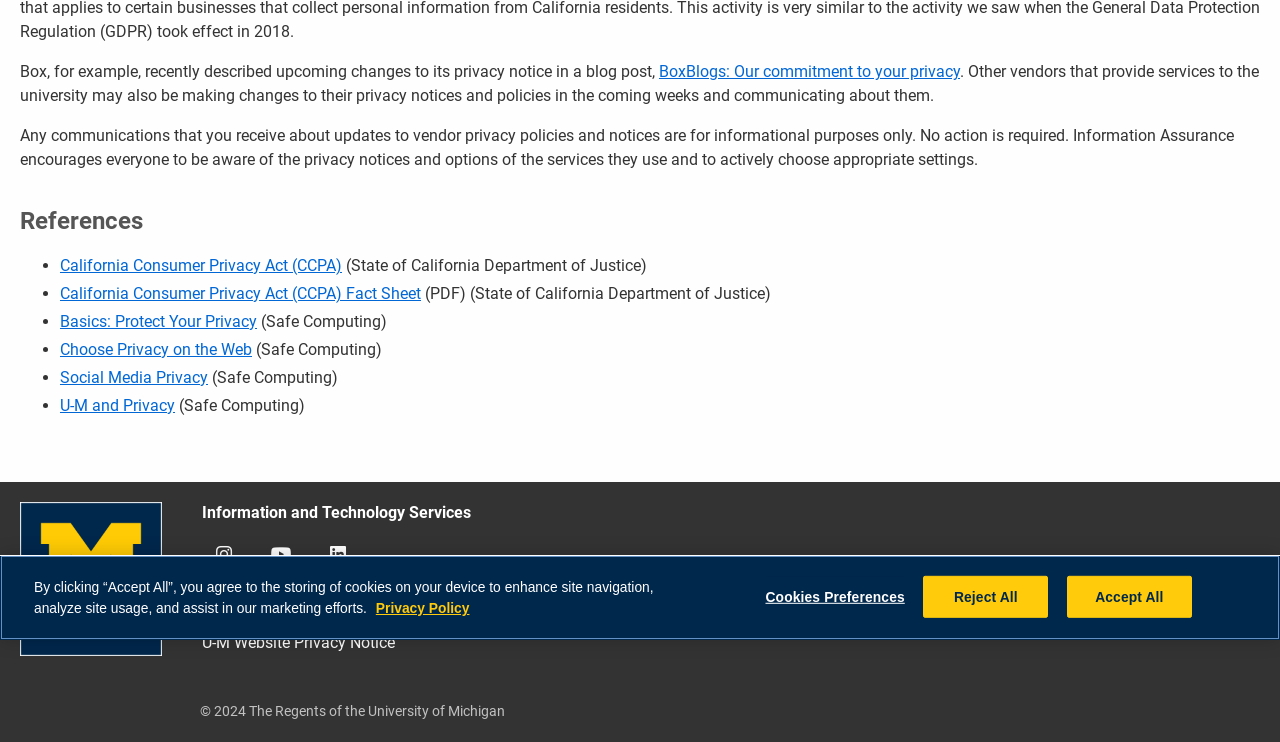Based on the description "alt="University of Michigan"", find the bounding box of the specified UI element.

[0.016, 0.676, 0.127, 0.884]